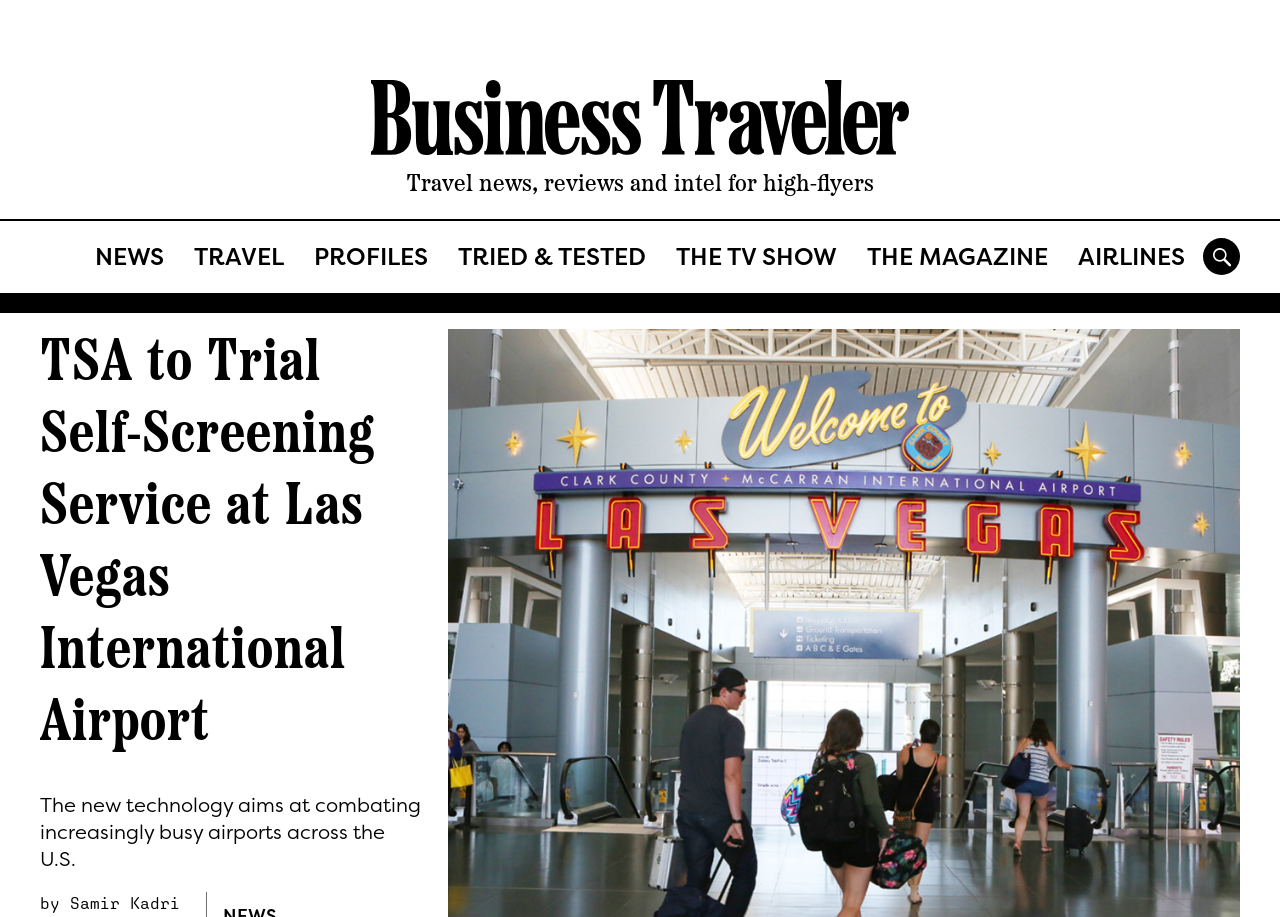Can you determine the bounding box coordinates of the area that needs to be clicked to fulfill the following instruction: "Click the button with a search icon"?

[0.94, 0.26, 0.969, 0.3]